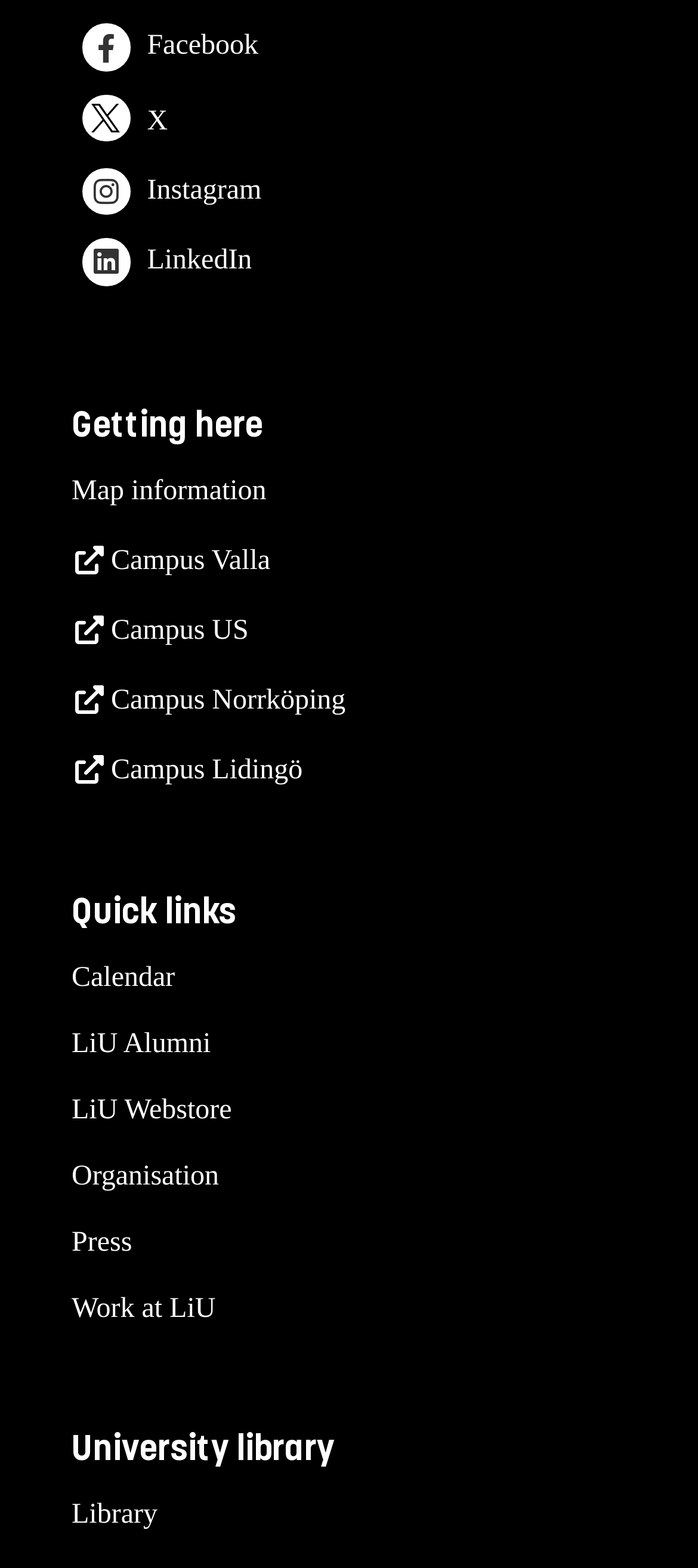Determine the bounding box coordinates for the clickable element required to fulfill the instruction: "Check the university library". Provide the coordinates as four float numbers between 0 and 1, i.e., [left, top, right, bottom].

[0.103, 0.884, 0.897, 0.942]